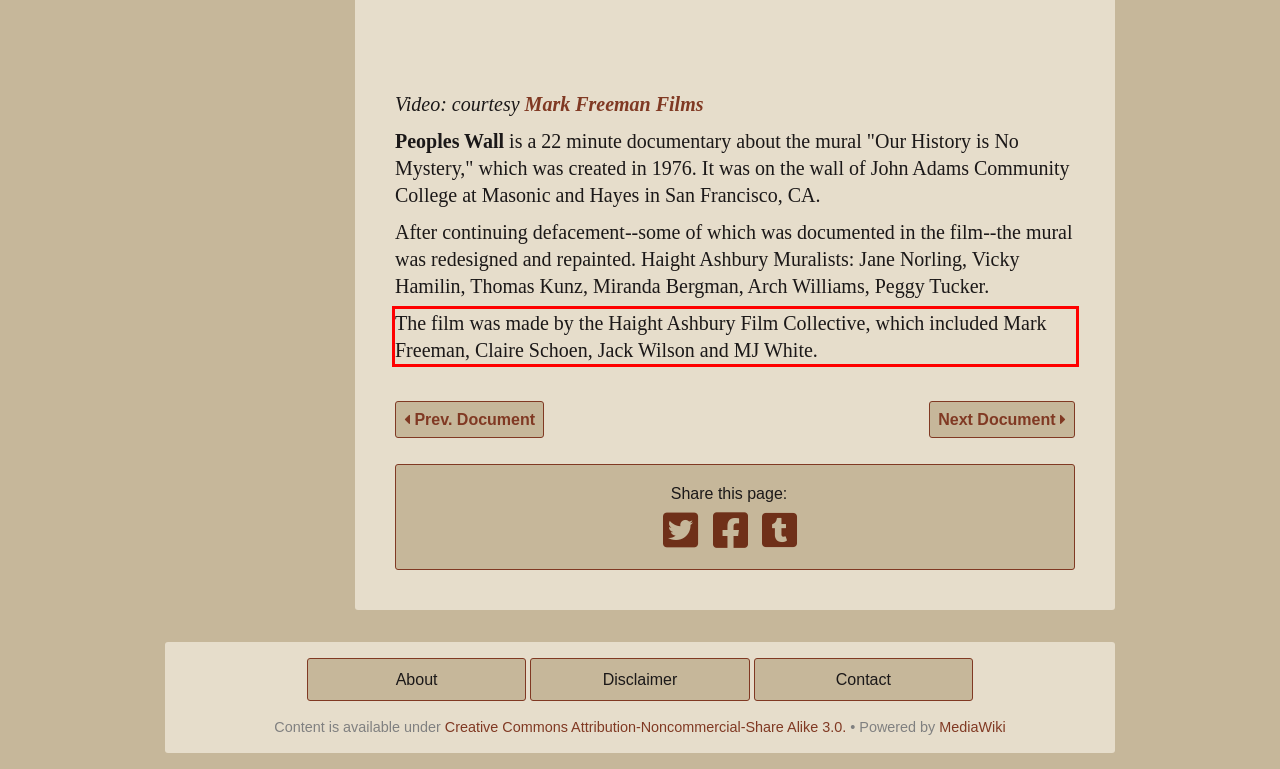Examine the screenshot of the webpage, locate the red bounding box, and generate the text contained within it.

The film was made by the Haight Ashbury Film Collective, which included Mark Freeman, Claire Schoen, Jack Wilson and MJ White.